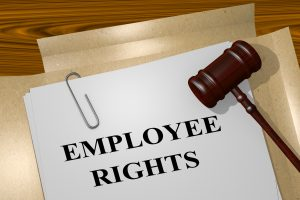Examine the image and give a thorough answer to the following question:
What symbolizes justice and legal authority?

The gavel resting on the wooden surface adjacent to the document symbolizes justice and legal authority, highlighting the role of legal professionals in advocating for employee rights.